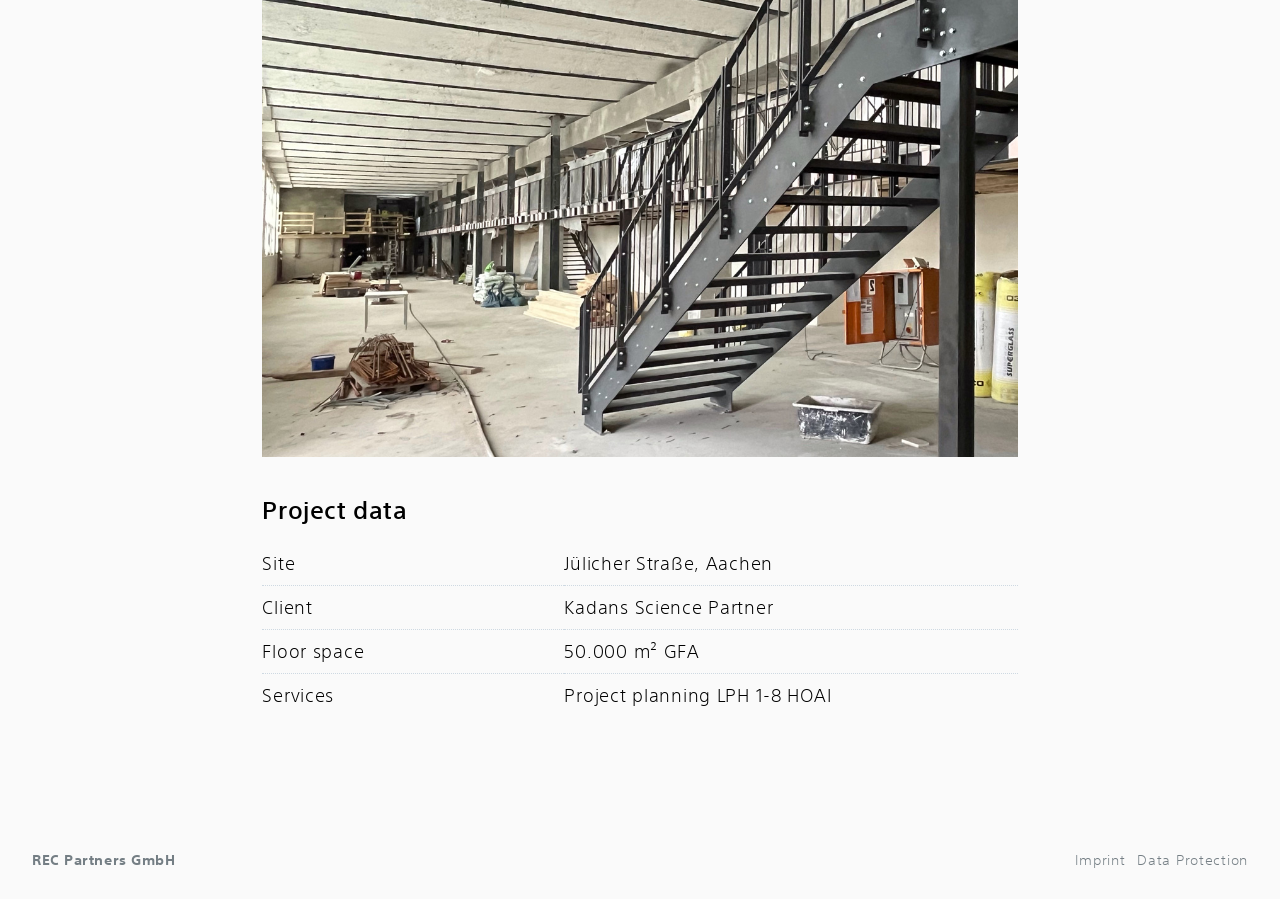Provide a brief response in the form of a single word or phrase:
What is the site of the project?

Jülicher Straße, Aachen